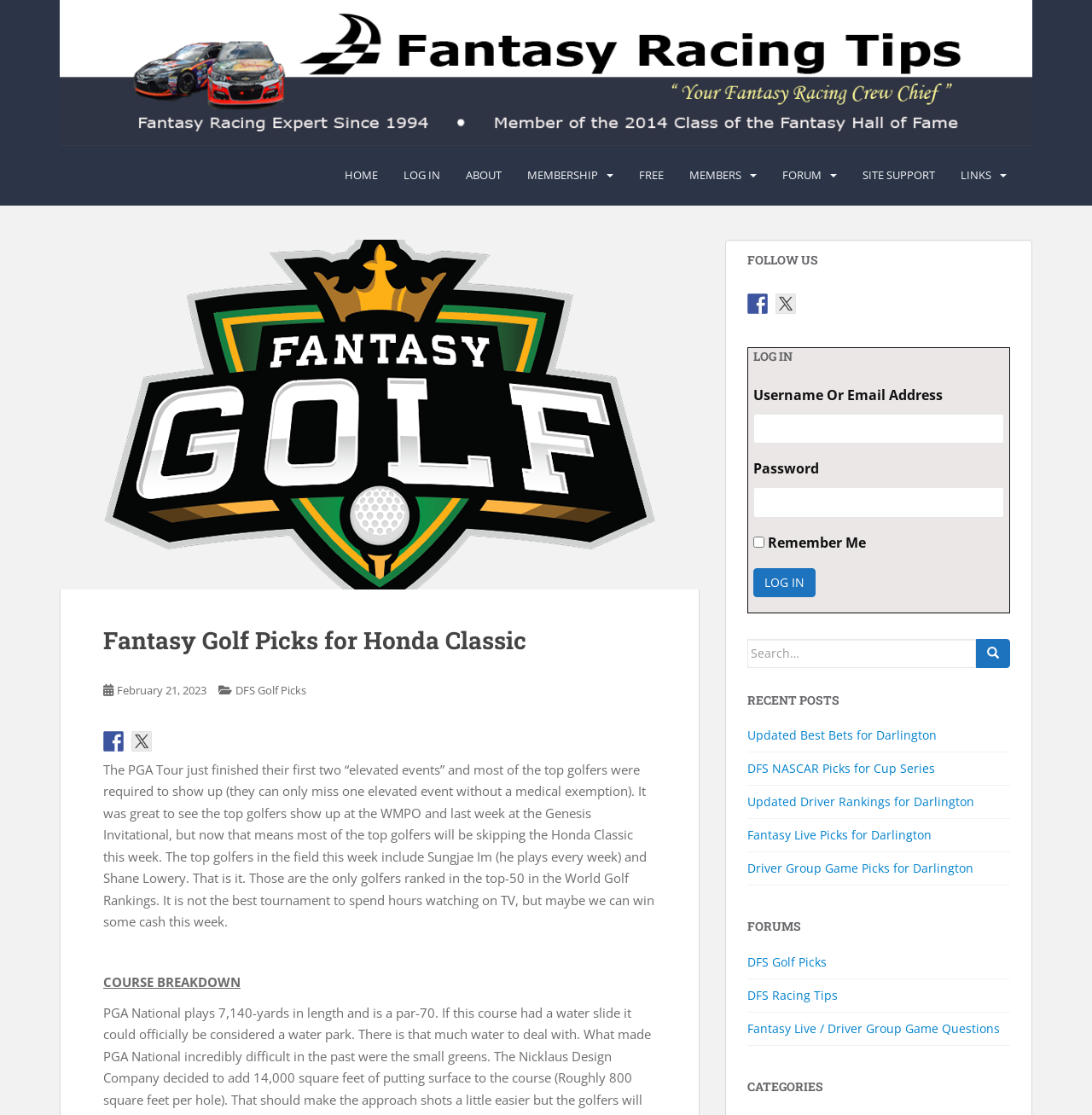What social media platforms are available for following?
Answer the question with a single word or phrase by looking at the picture.

Facebook and Twitter